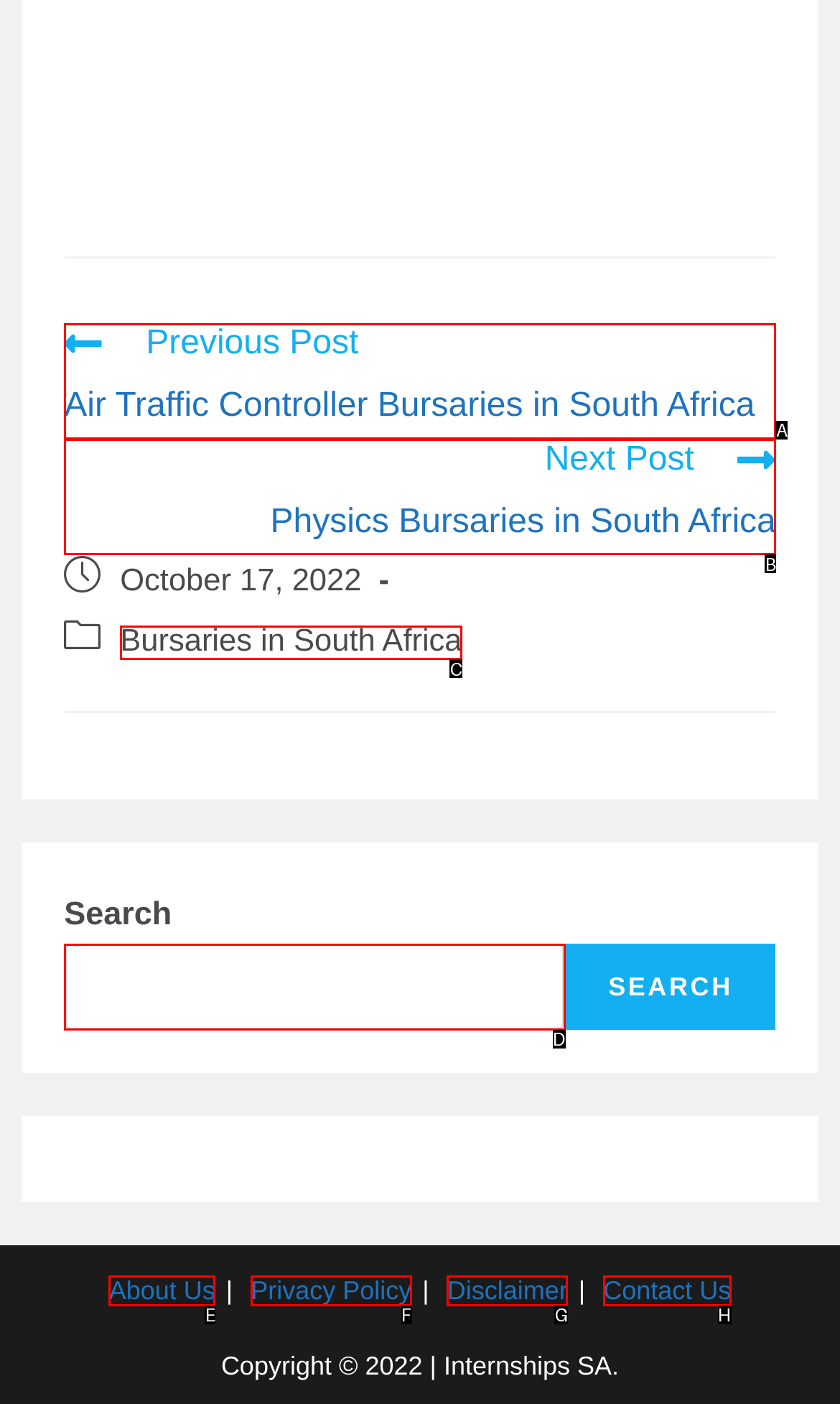Please indicate which HTML element to click in order to fulfill the following task: View bursaries in South Africa Respond with the letter of the chosen option.

C